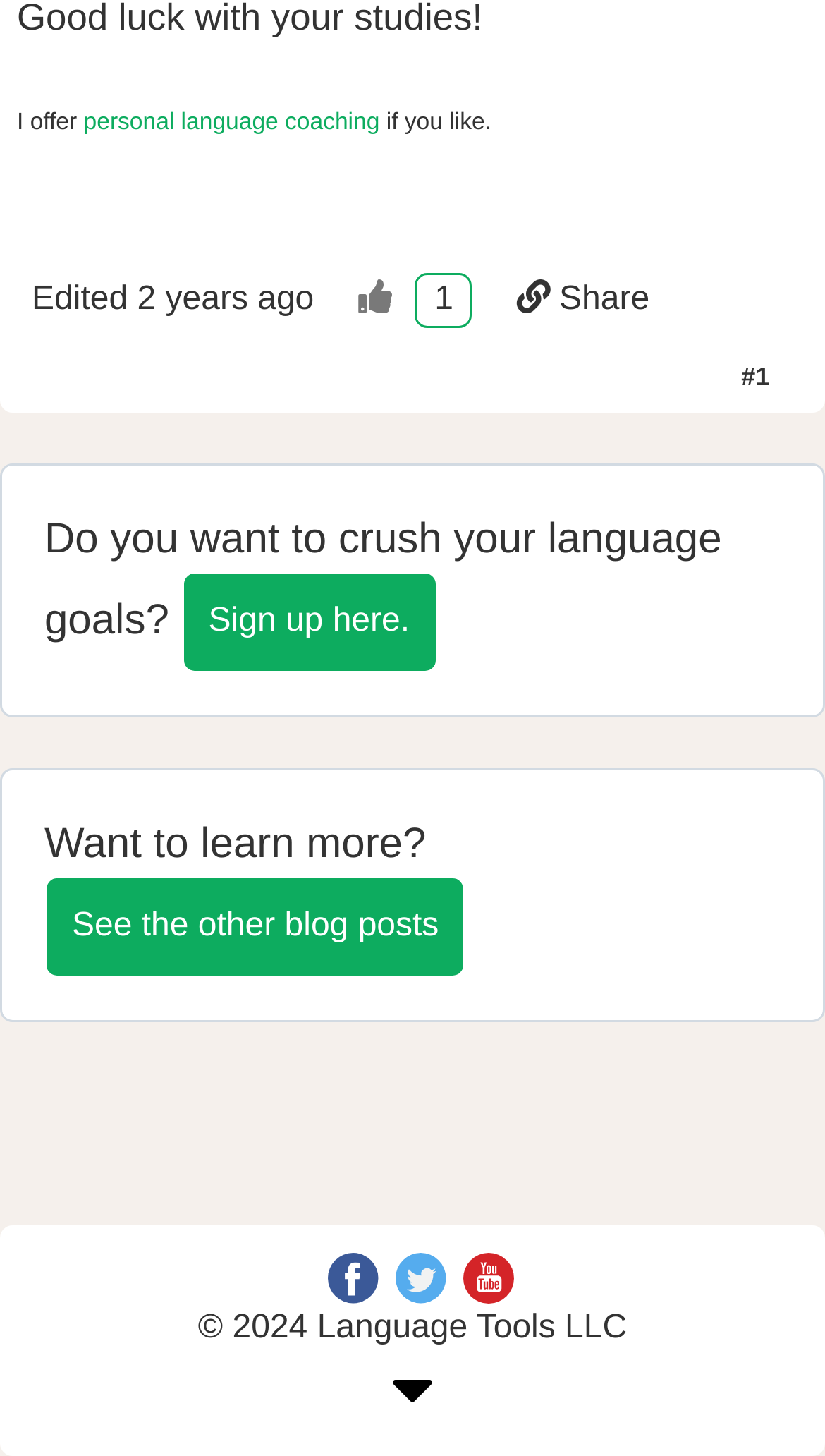By analyzing the image, answer the following question with a detailed response: How many social media platforms are linked?

The webpage has links to facebook, twitter, and youtube at the bottom, indicating that there are 3 social media platforms linked.